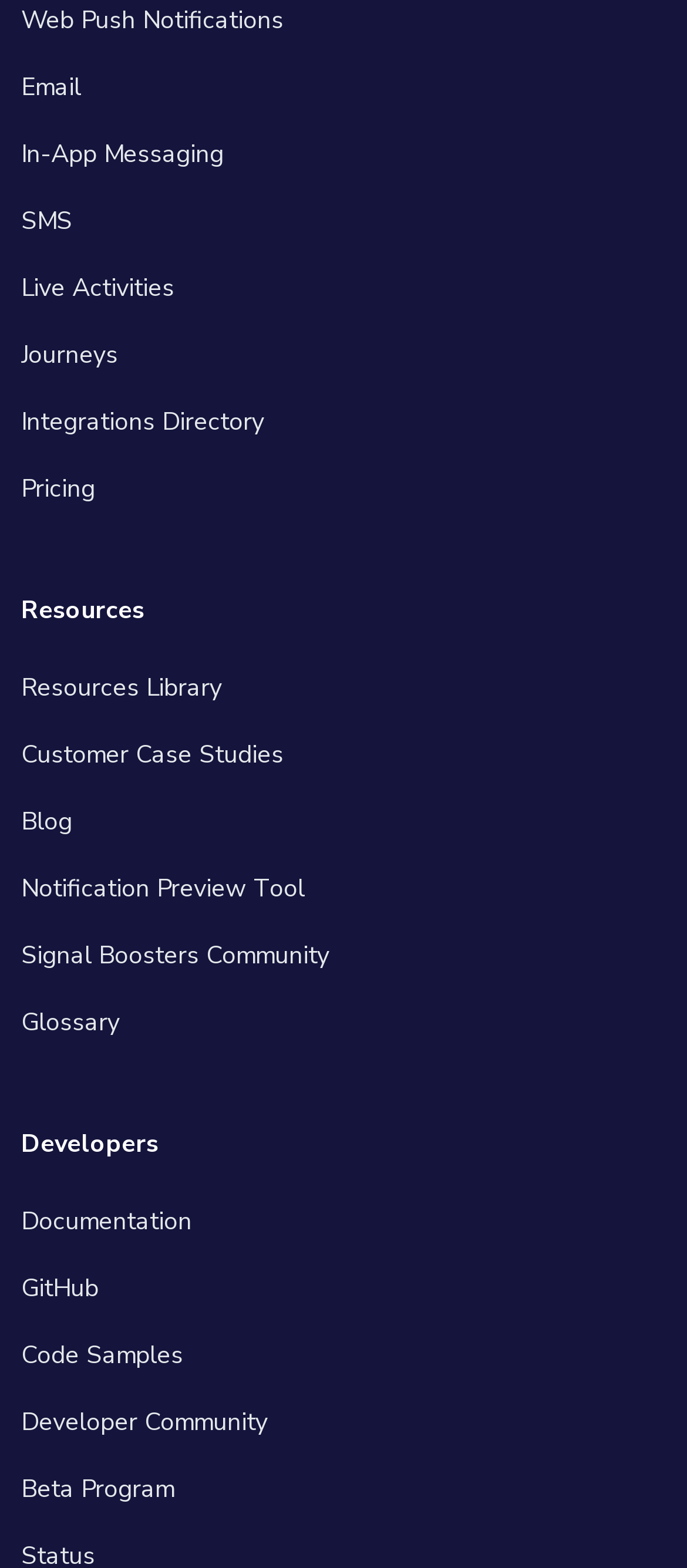Reply to the question with a brief word or phrase: What is the second link under the 'Resources' category?

Customer Case Studies